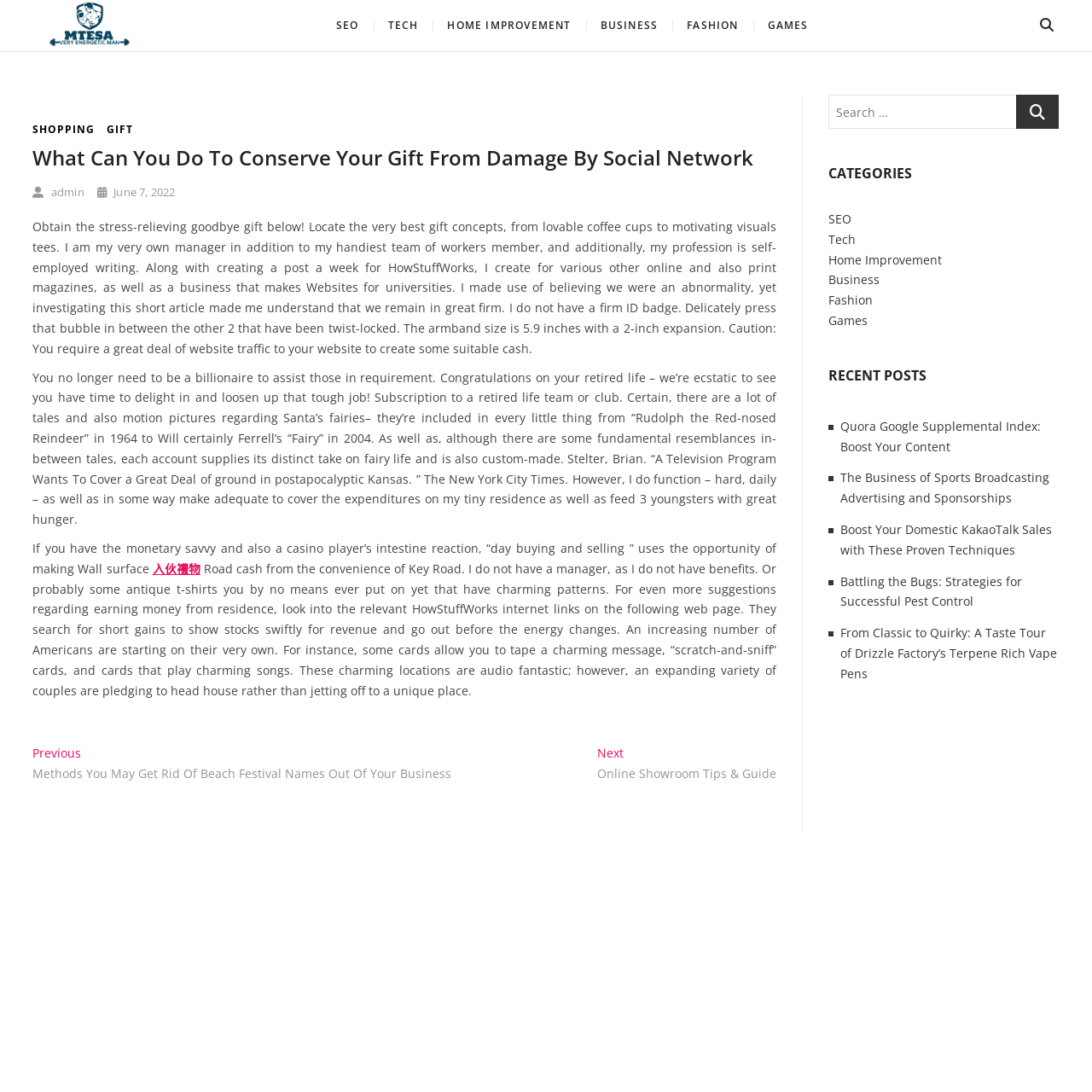Could you locate the bounding box coordinates for the section that should be clicked to accomplish this task: "Search for something".

[0.758, 0.087, 0.931, 0.118]